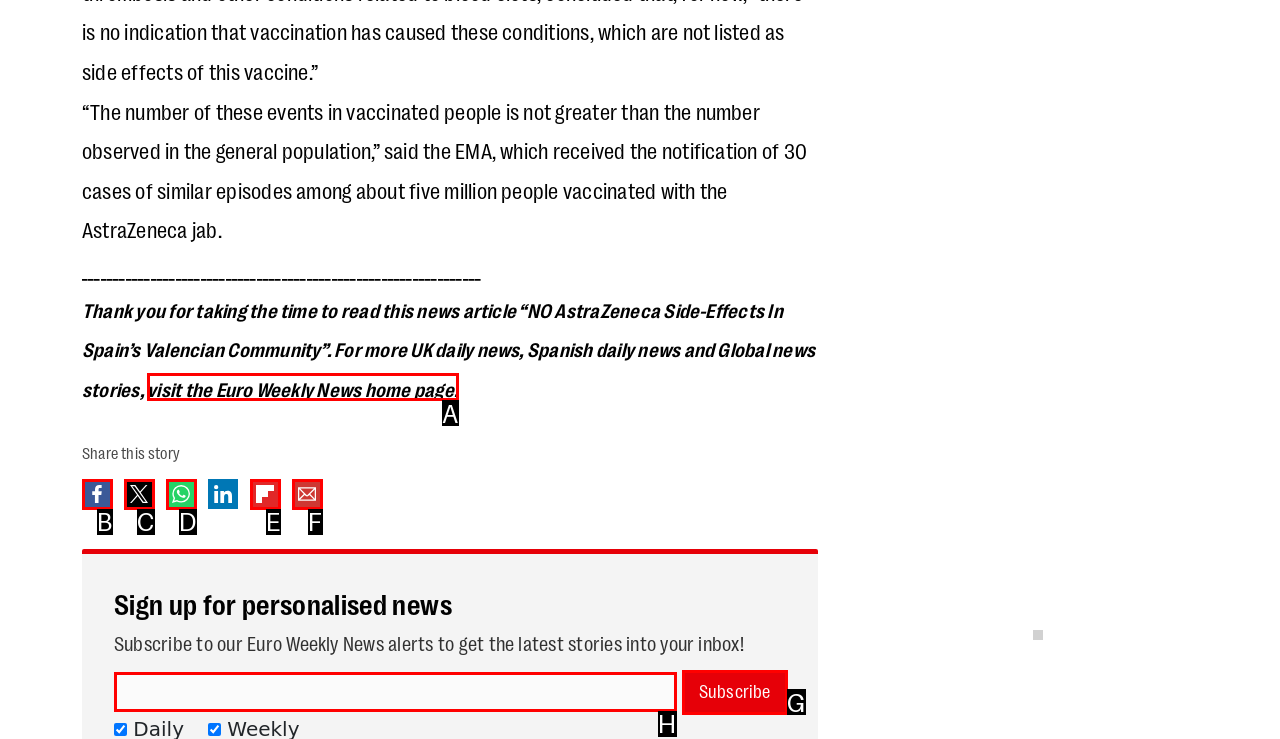Choose the letter of the UI element necessary for this task: subscribe to newsletter
Answer with the correct letter.

G